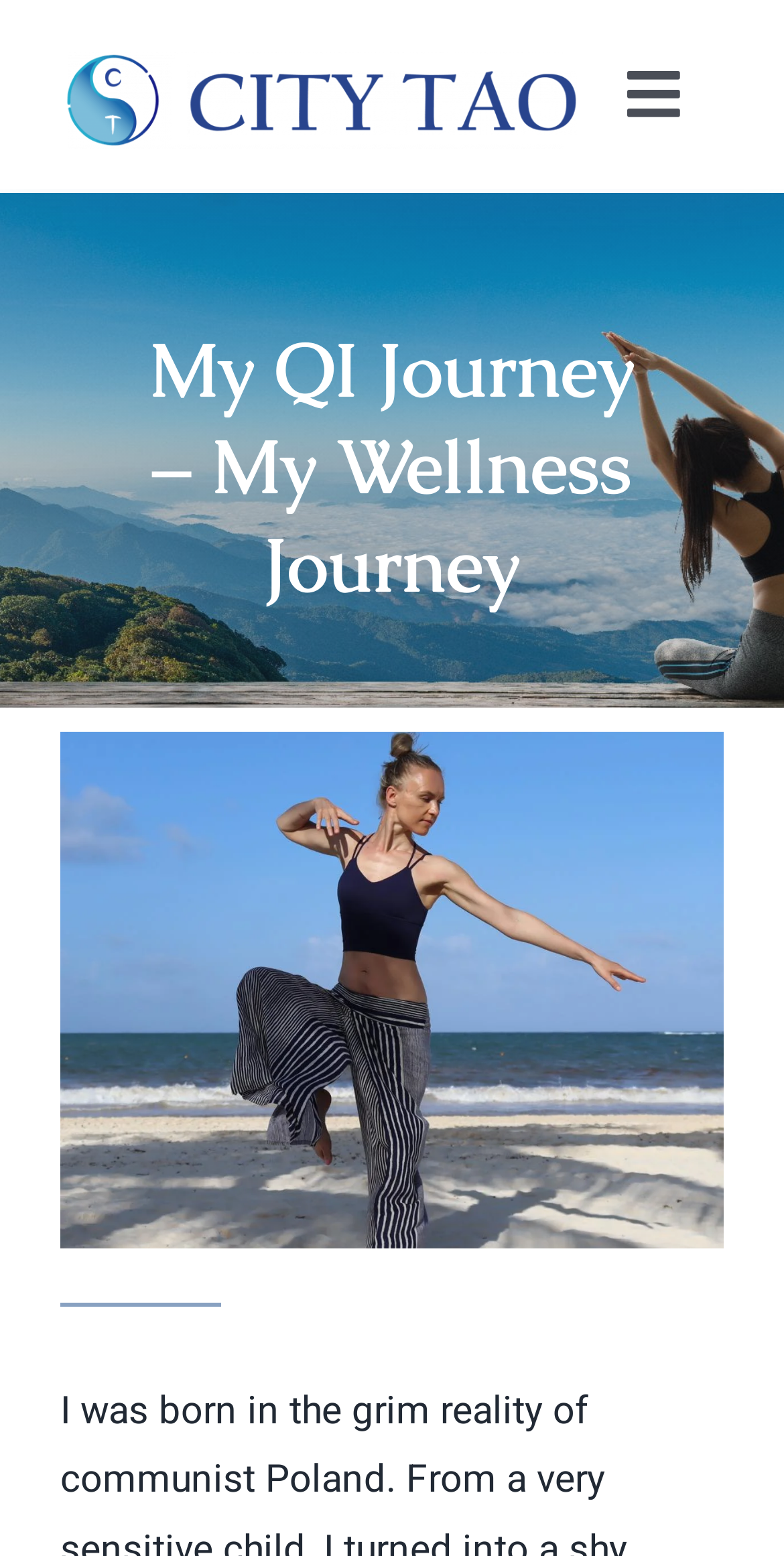Use a single word or phrase to respond to the question:
How many main menu items are there?

6